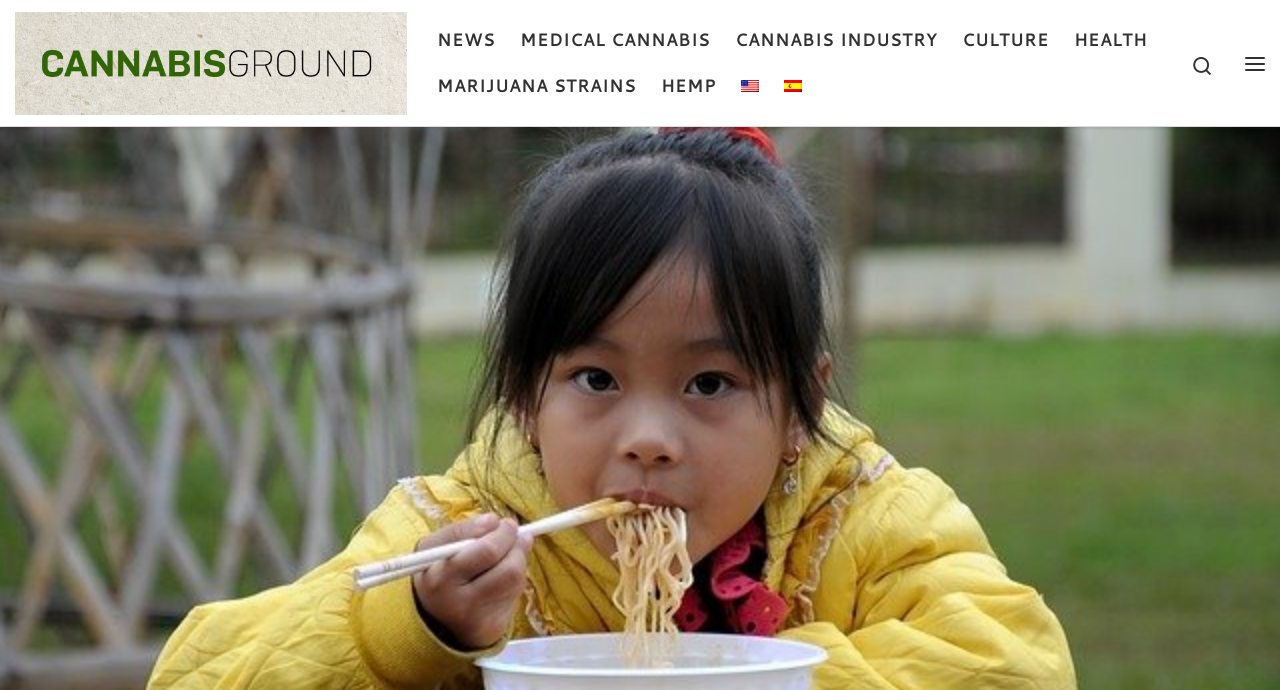Please extract the title of the webpage.

Cultivation of marijuana by slaves from the 16th century until today